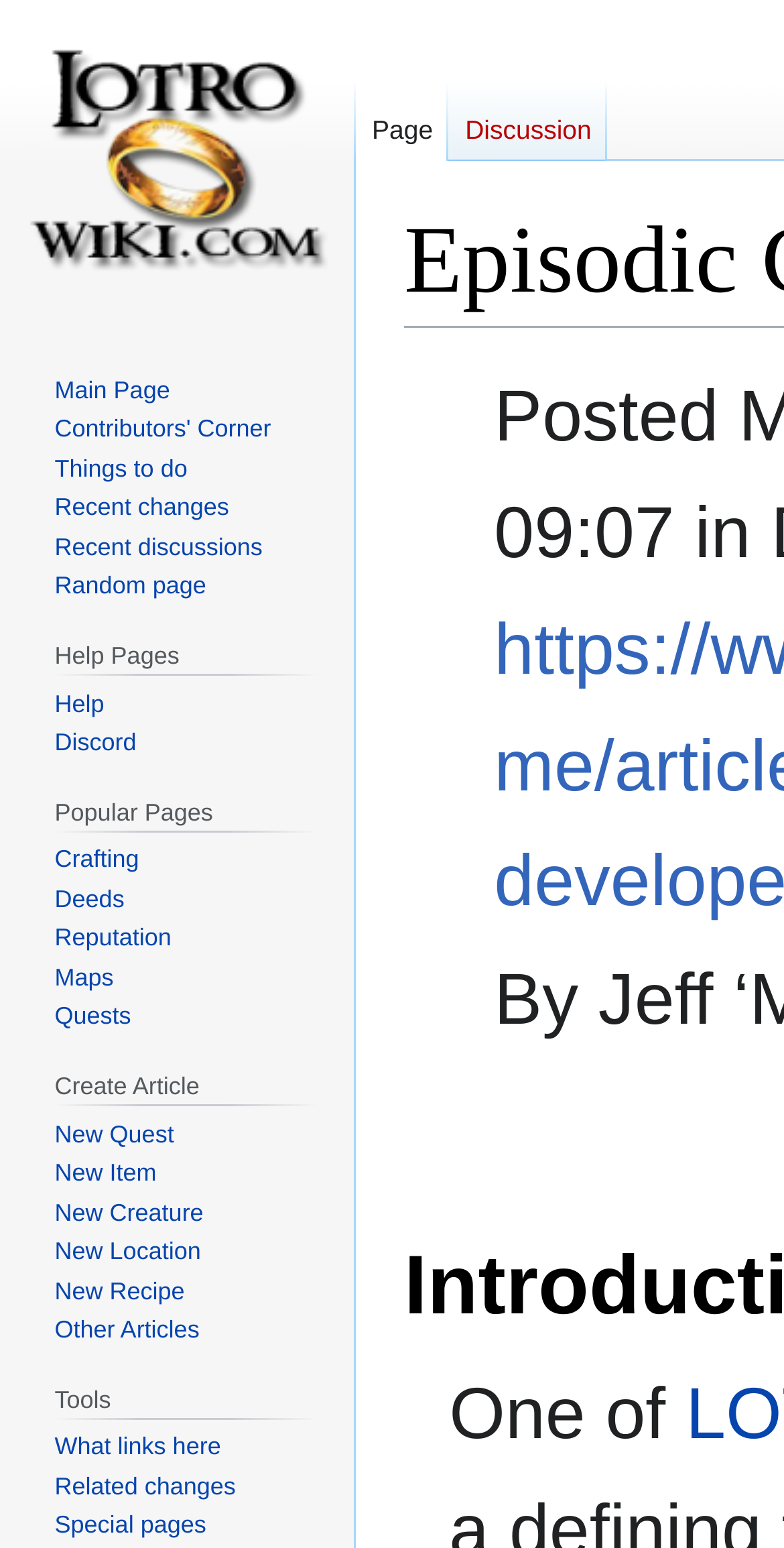Find the bounding box coordinates for the element described here: "title="Visit the main page"".

[0.021, 0.0, 0.431, 0.208]